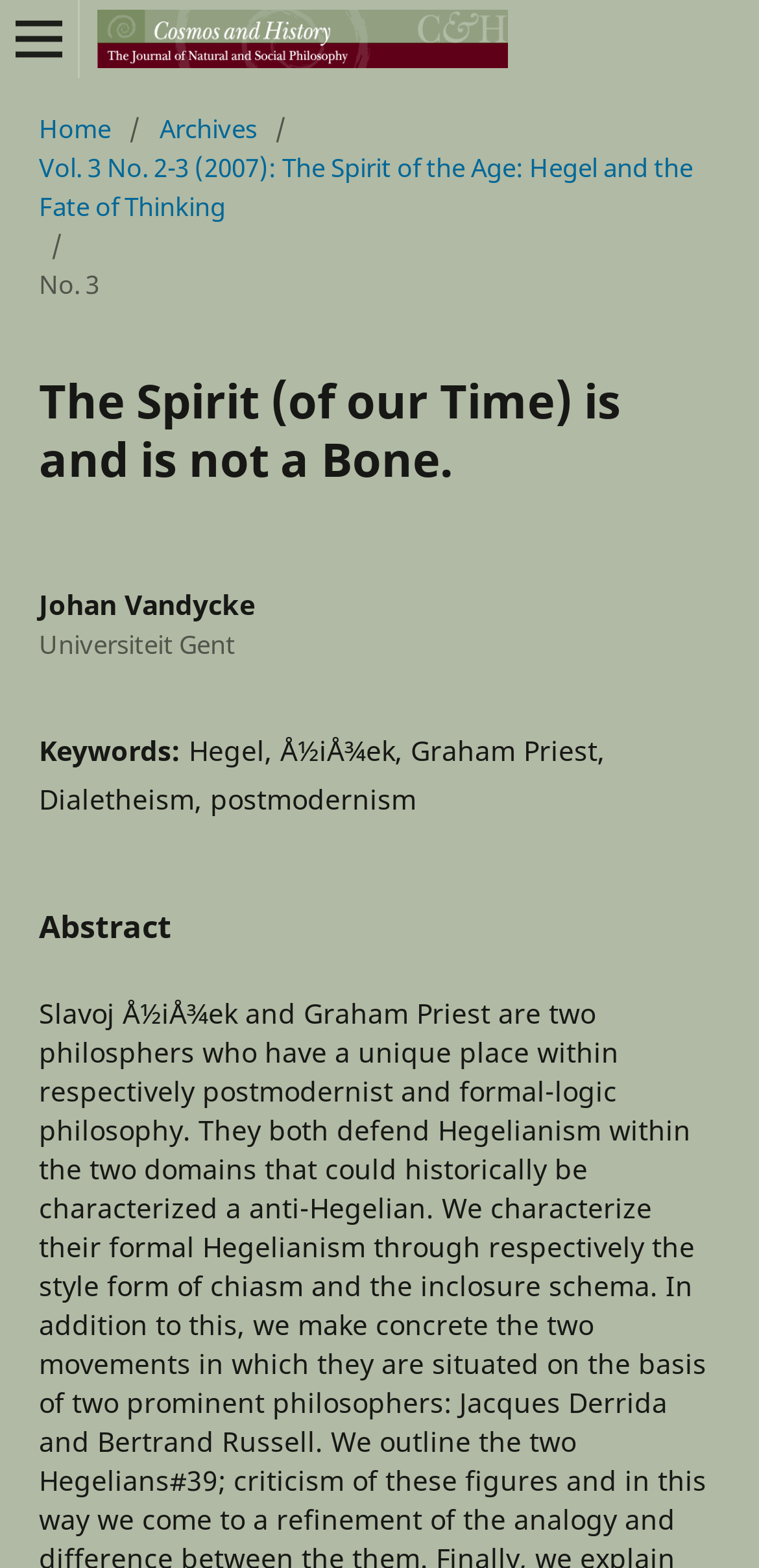Provide a brief response to the question below using one word or phrase:
What is the name of the author of the article?

Johan Vandycke